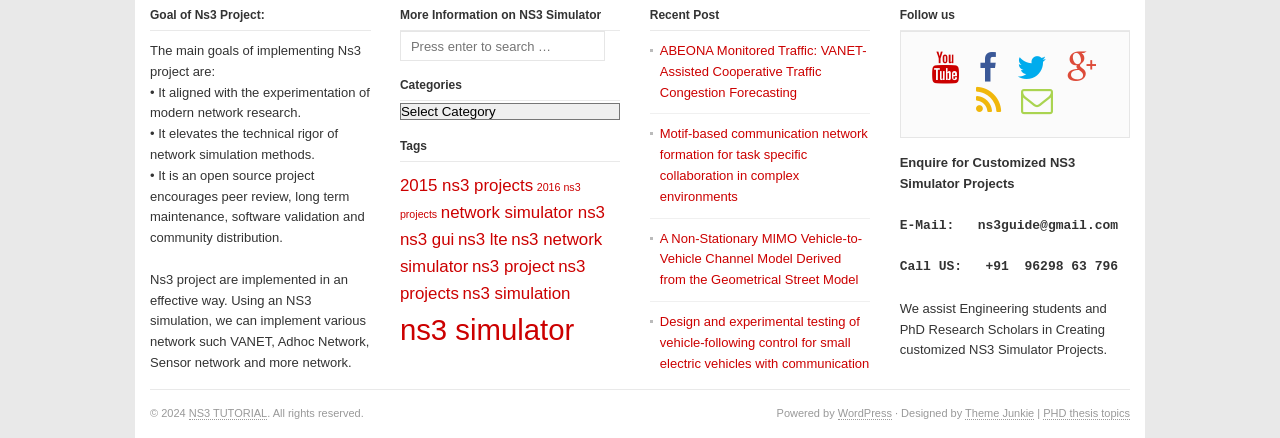How many links are there under 'Recent Post' section?
Please provide a full and detailed response to the question.

Under the 'Recent Post' section, there are four links listed: 'ABEONA Monitored Traffic: VANET-Assisted Cooperative Traffic Congestion Forecasting', 'Motif-based communication network formation for task specific collaboration in complex environments', 'A Non-Stationary MIMO Vehicle-to-Vehicle Channel Model Derived from the Geometrical Street Model', and 'Design and experimental testing of vehicle-following control for small electric vehicles with communication'.